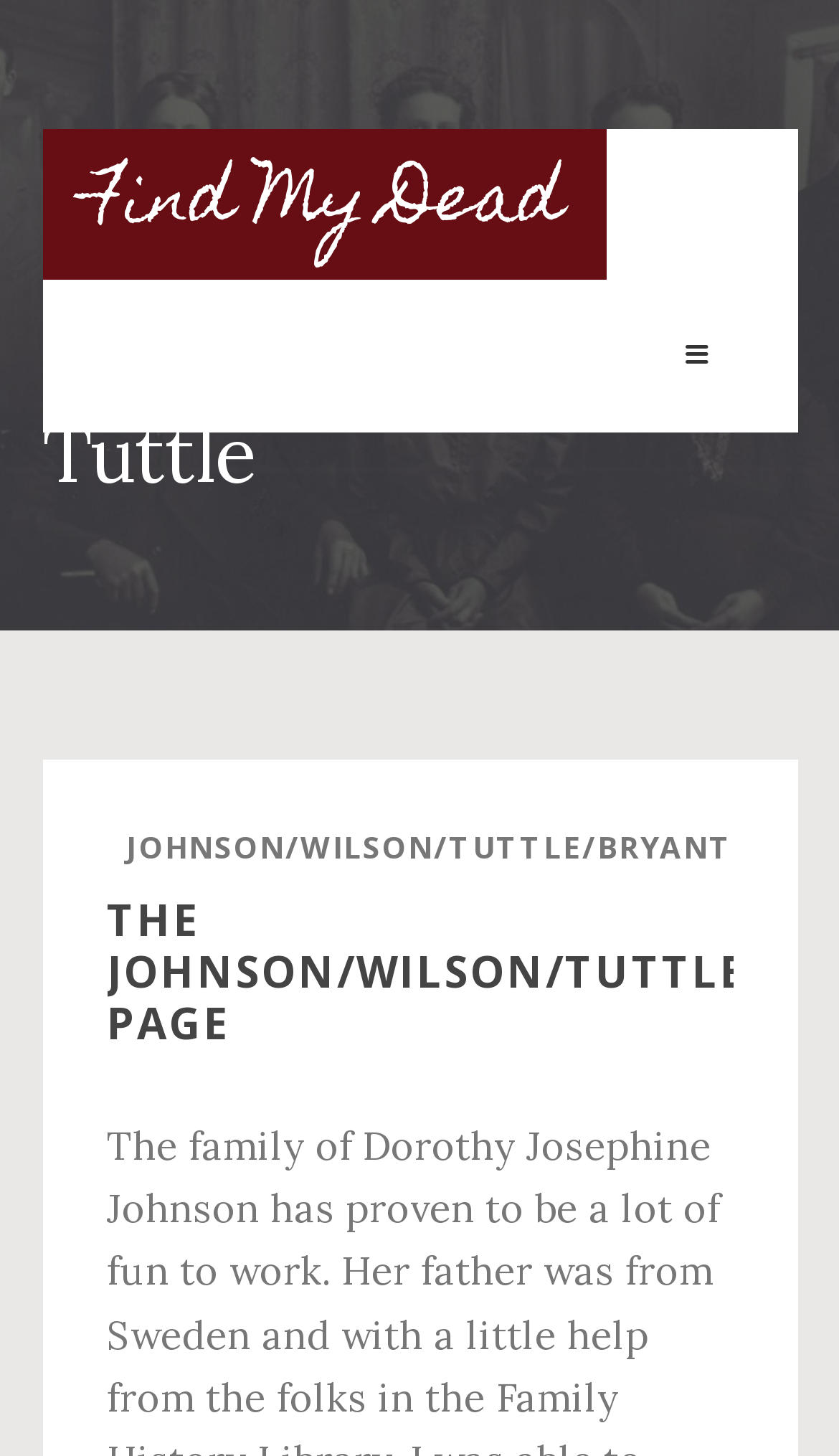What is the function of the button with the '' icon?
Can you provide an in-depth and detailed response to the question?

The button with the '' icon is likely a menu toggle button, which when pressed, expands or collapses a navigation menu or other content section, allowing users to access additional options or information.